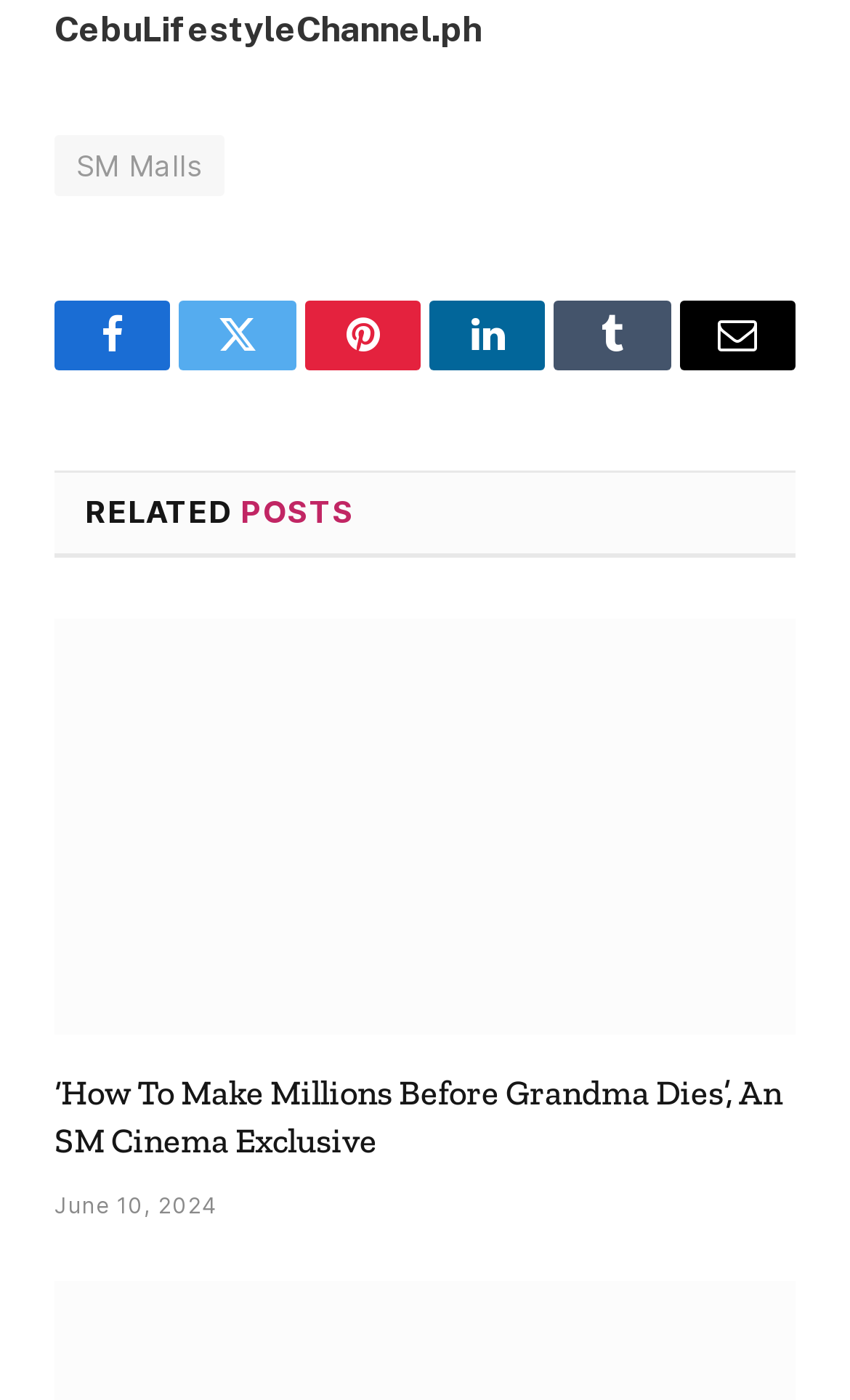Predict the bounding box coordinates of the area that should be clicked to accomplish the following instruction: "read 'How To Make Millions Before Grandma Dies', An SM Cinema Exclusive". The bounding box coordinates should consist of four float numbers between 0 and 1, i.e., [left, top, right, bottom].

[0.064, 0.766, 0.921, 0.829]